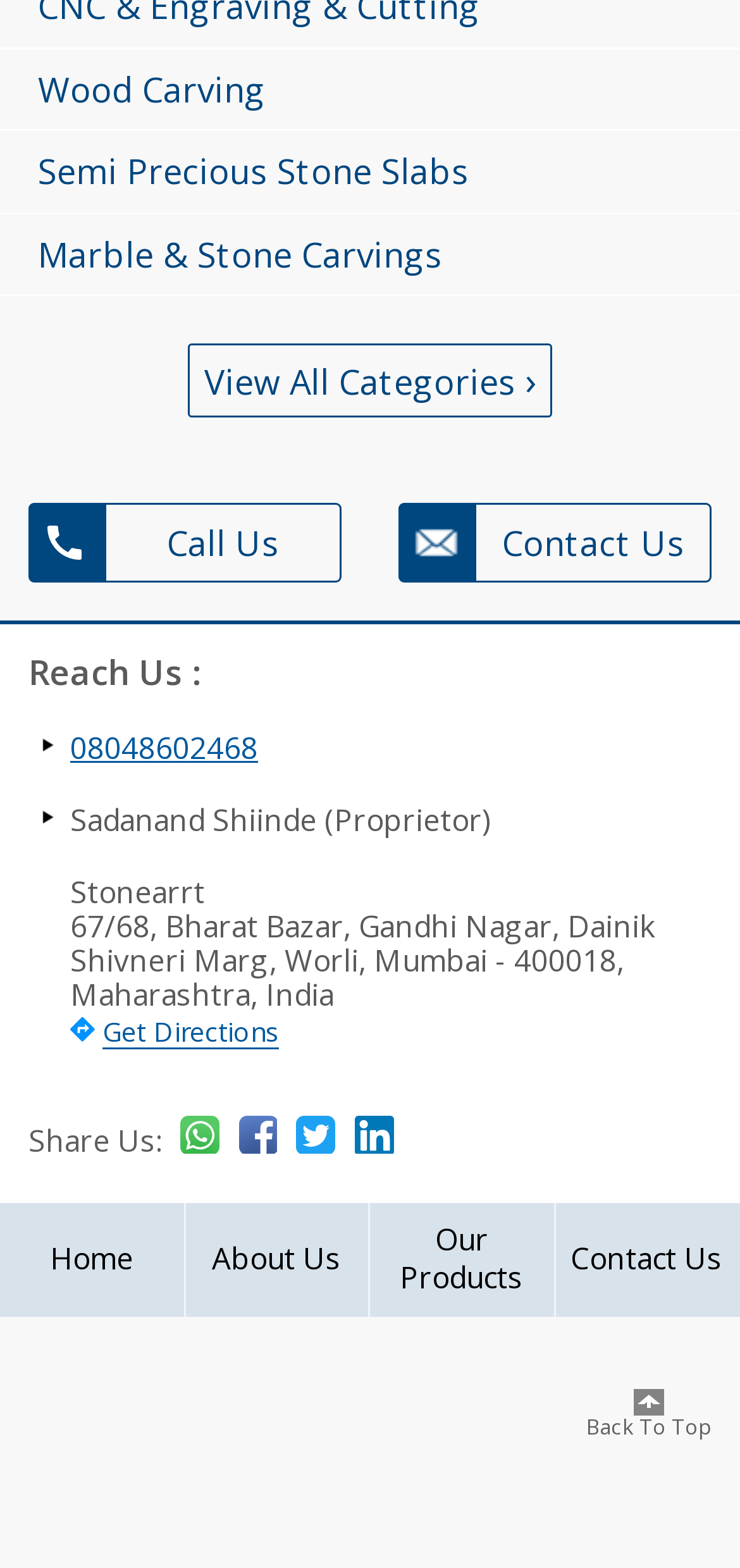Please indicate the bounding box coordinates for the clickable area to complete the following task: "Click on Wood Carving". The coordinates should be specified as four float numbers between 0 and 1, i.e., [left, top, right, bottom].

[0.0, 0.031, 0.41, 0.083]